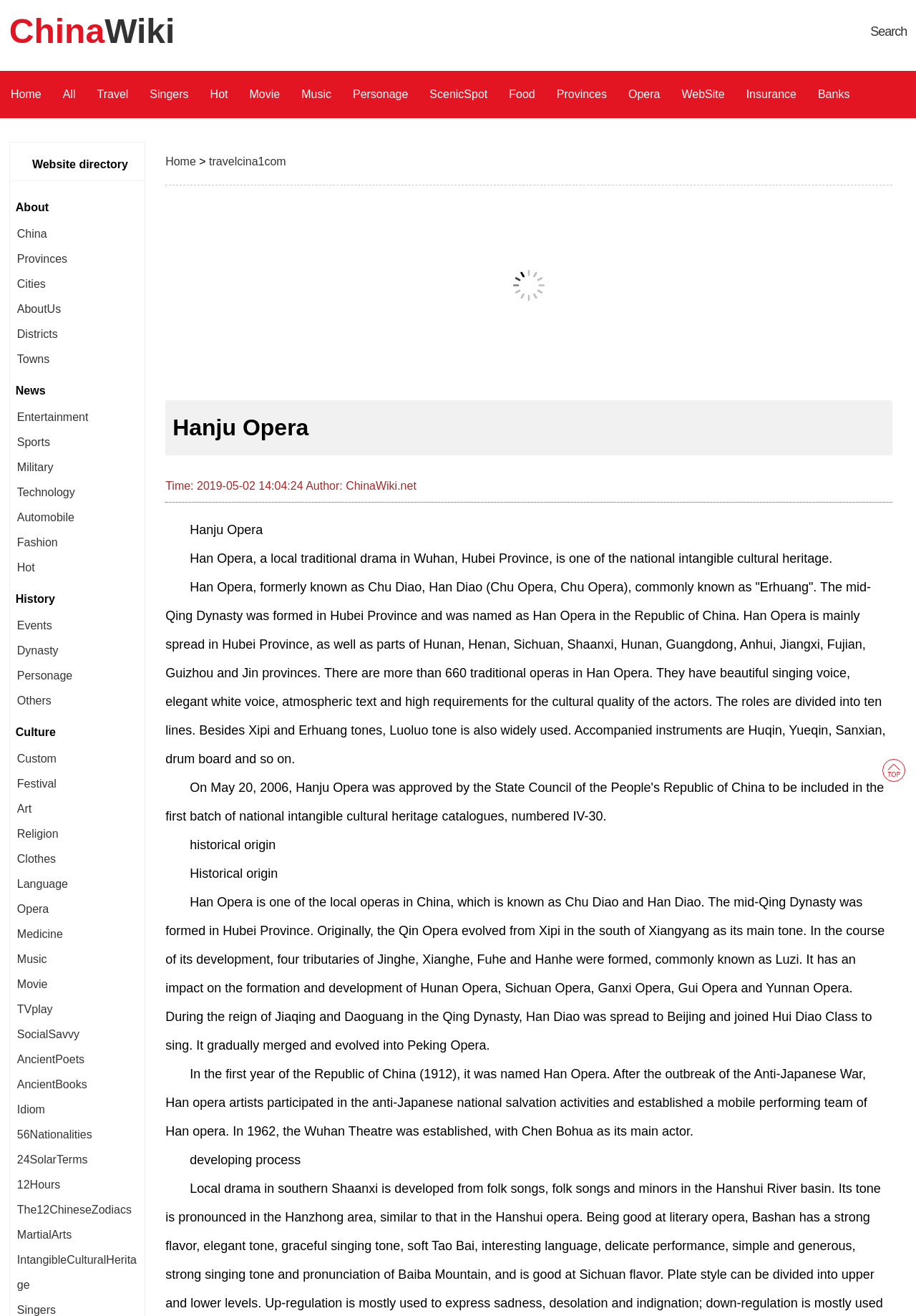Describe all the visual and textual components of the webpage comprehensively.

This webpage is about Han Opera, a traditional drama from Wuhan, Hubei Province, which is one of China's national intangible cultural heritage. At the top of the page, there are multiple links to various categories, including "Home", "All", "Travel", "Singers", and more, which are aligned horizontally across the page. Below these links, there is a heading that reads "Hanju Opera" and a brief description of the opera's history and characteristics.

To the right of the heading, there is a section with information about the webpage, including the time it was published and the author. Below this section, there is a large block of text that provides a detailed introduction to Han Opera, including its origins, development, and characteristics.

On the left side of the page, there is a menu with multiple categories, including "News", "History", "Culture", and more. Each category has several sub-links that lead to related topics. At the bottom of the page, there is a section with links to various websites and resources.

Throughout the page, there are no images, but there is a large amount of text that provides a comprehensive overview of Han Opera and its significance in Chinese culture.